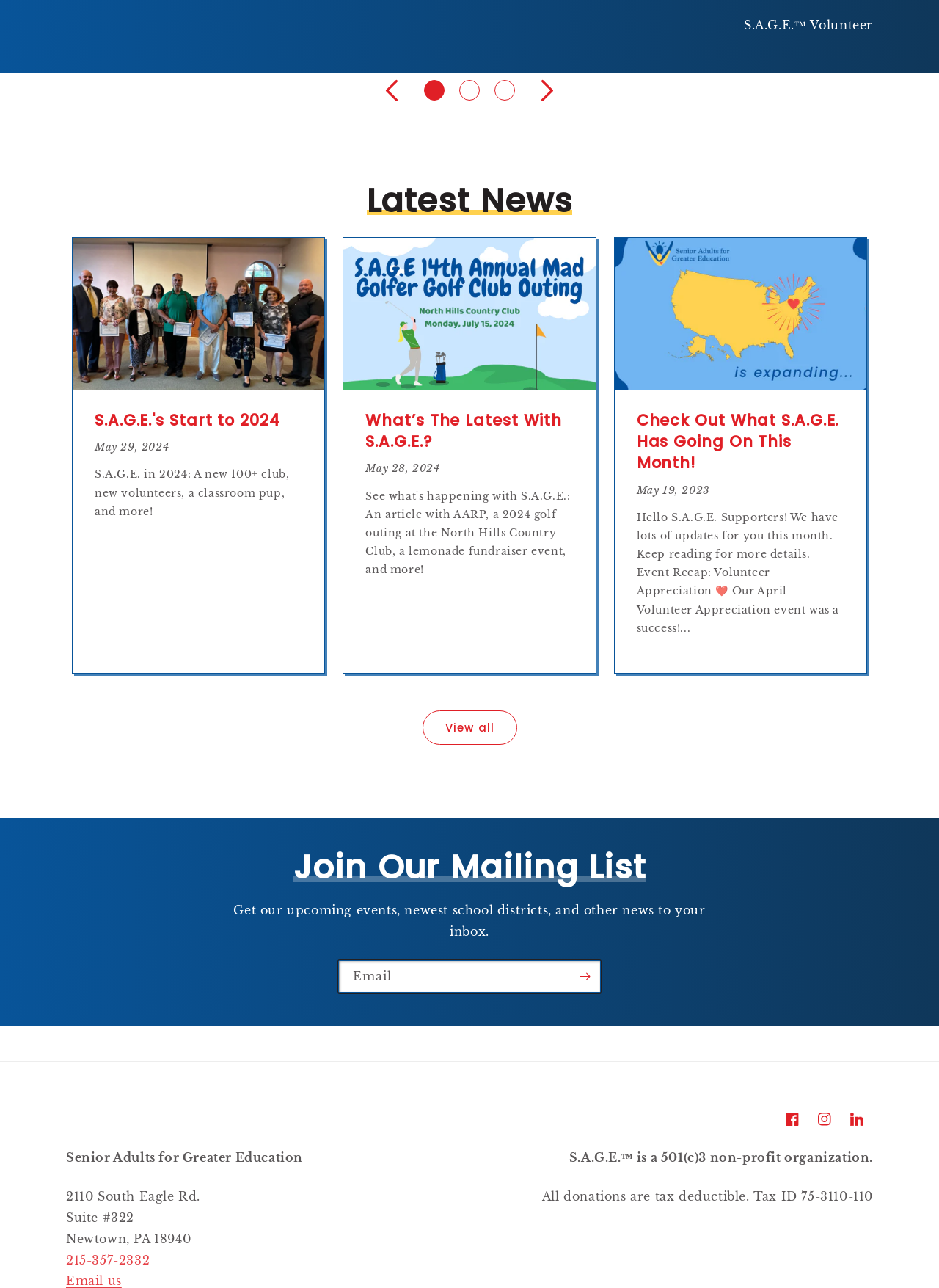What is the topic of the latest news?
Please provide a detailed and comprehensive answer to the question.

The topic of the latest news can be found in the heading element 'S.A.G.E.'s Start to 2024' located above the image and link with the same name.